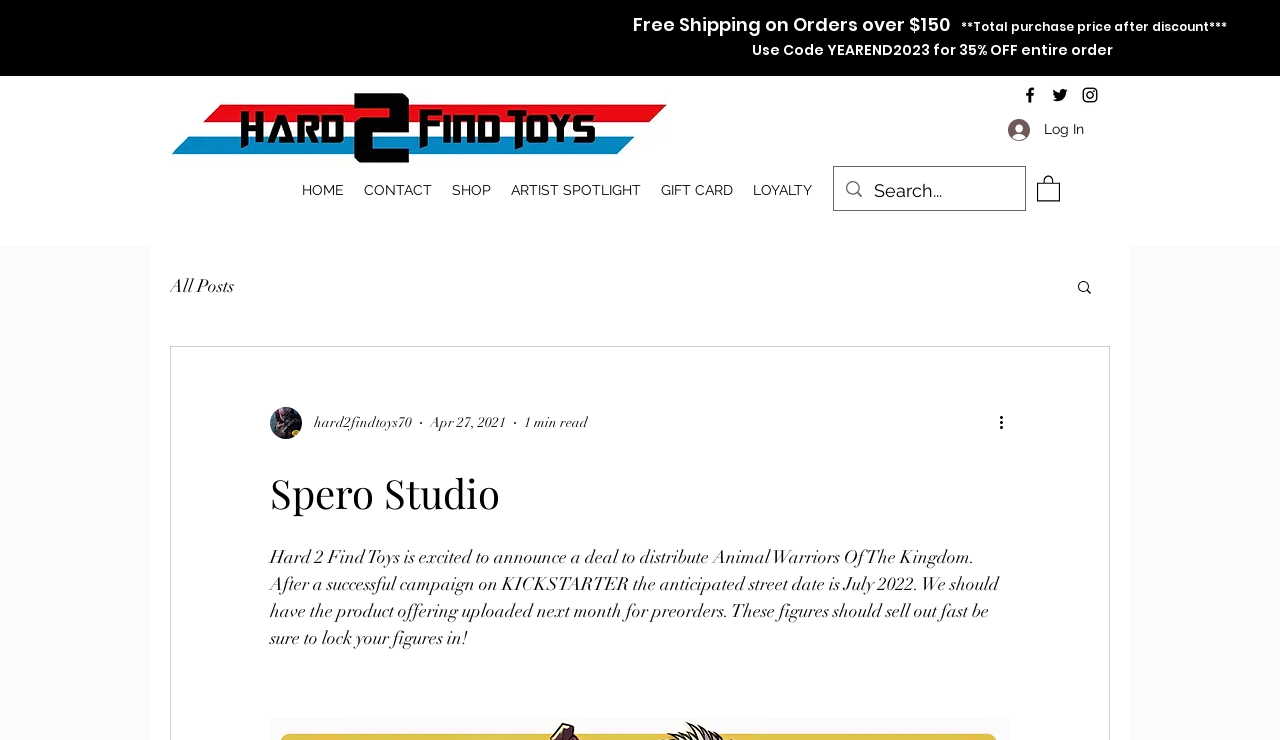Respond to the question below with a single word or phrase:
What is the last navigation link text?

LOYALTY